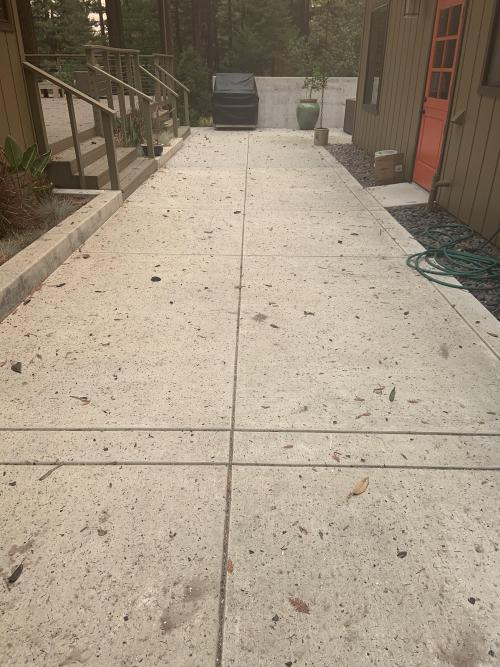Compose an extensive description of the image.

The image depicts a tranquil outdoor pathway lined with a variety of natural elements. The concrete surface of the pathway is marked by scattered leaves and small debris, suggesting a serene setting perhaps influenced by the nearby trees. 

To the left, there is a set of wooden steps leading up to a structure that adheres to a rustic, earthy aesthetic, with a railing that enhances safety and accessibility. Adjacent to the path, a black grill sits beneath a protective cover, indicating that this space might be used for outdoor cooking and gatherings. 

On the right side of the image, a vibrant orange door adds a pop of color to the otherwise muted tones of the environment. A potted plant nearby further enhances the organic feel of the area, surrounded by lush greenery that edges the pathway. This scene evokes a sense of calmness and connection to nature, ideal for leisurely strolls or quiet moments of reflection.